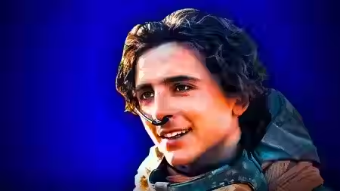Is the young man wearing a futuristic outfit?
Based on the visual information, provide a detailed and comprehensive answer.

The caption describes the young man's attire as a futuristic outfit, complete with a hood and some high-tech elements, which suggests that it is indeed futuristic.